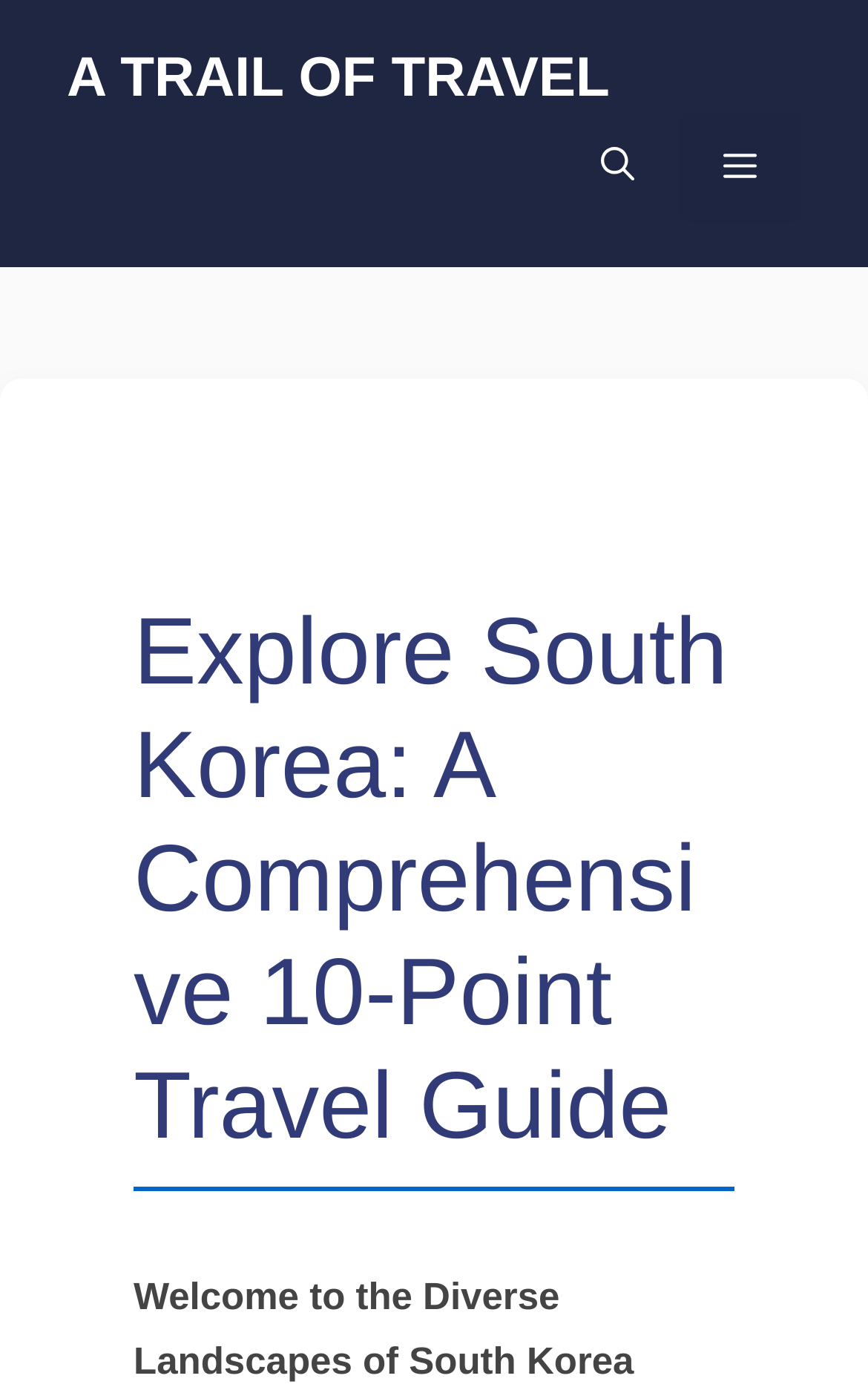Please analyze the image and give a detailed answer to the question:
What is the purpose of the button on the top right corner?

I found the answer by examining the navigation element, which contains a button with the text 'Open search'. This button is located on the top right corner of the webpage.